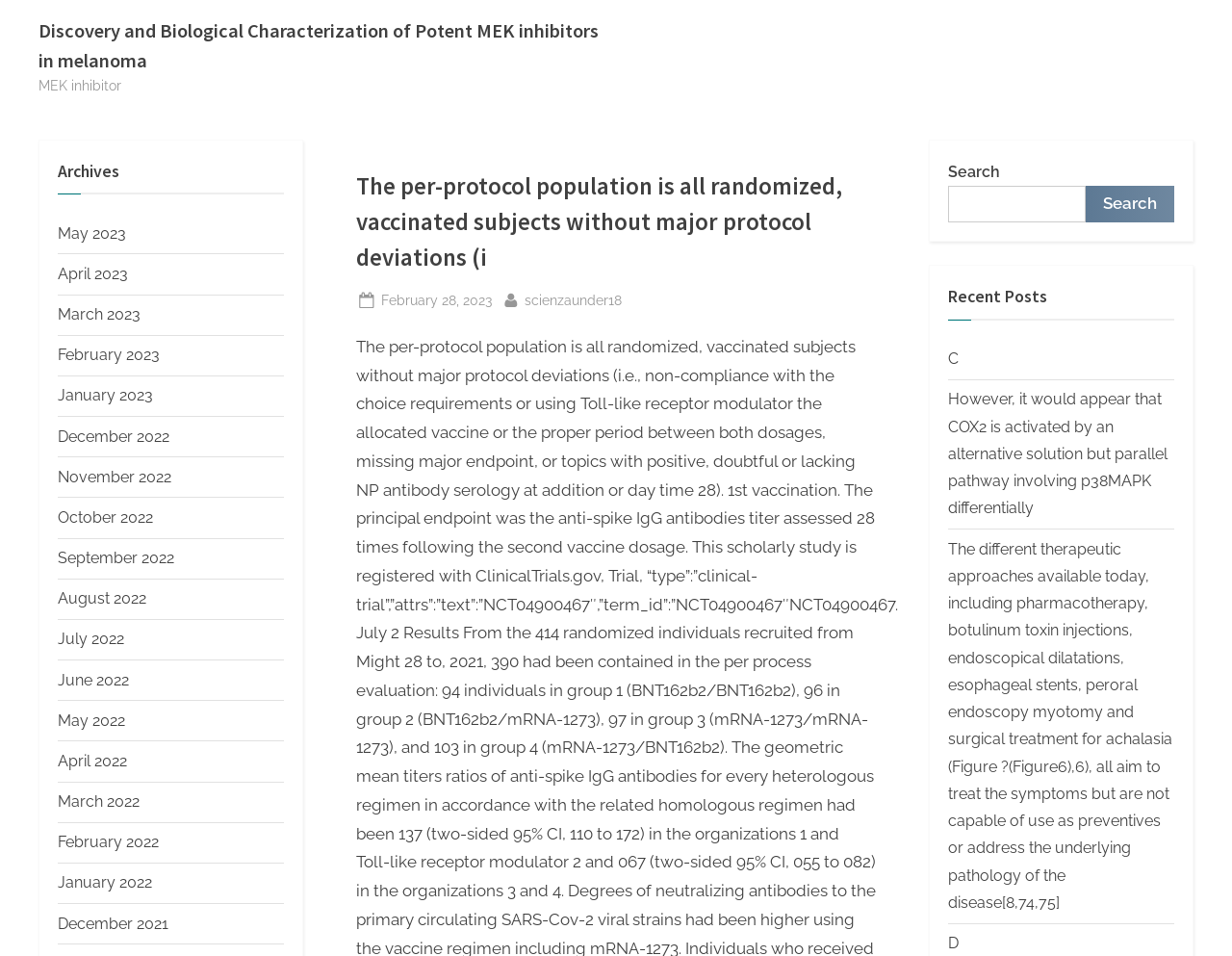Give a comprehensive overview of the webpage, including key elements.

This webpage appears to be a blog or article page focused on scientific research, specifically in the field of melanoma and MEK inhibitors. 

At the top of the page, there is a header section that contains a title, "The per-protocol population is all randomized, vaccinated subjects without major protocol deviations (i – Discovery and Biological Characterization of Potent MEK inhibitors in melanoma", which is also a link. Below this title, there is a subheading with the date "Posted on February 28, 2023" and the author's name "scienzaunder18". 

To the left of the header section, there is a sidebar with an "Archives" heading, followed by a list of 15 links to monthly archives, ranging from May 2023 to December 2021. 

On the right side of the page, there is a search bar with a "Search" button. 

Below the header section, there is a "Recent Posts" heading, followed by a list of 3 links to recent posts, with titles that appear to be related to scientific research, including discussions of COX2 activation, therapeutic approaches to achalasia, and an unknown topic starting with the letter "D".